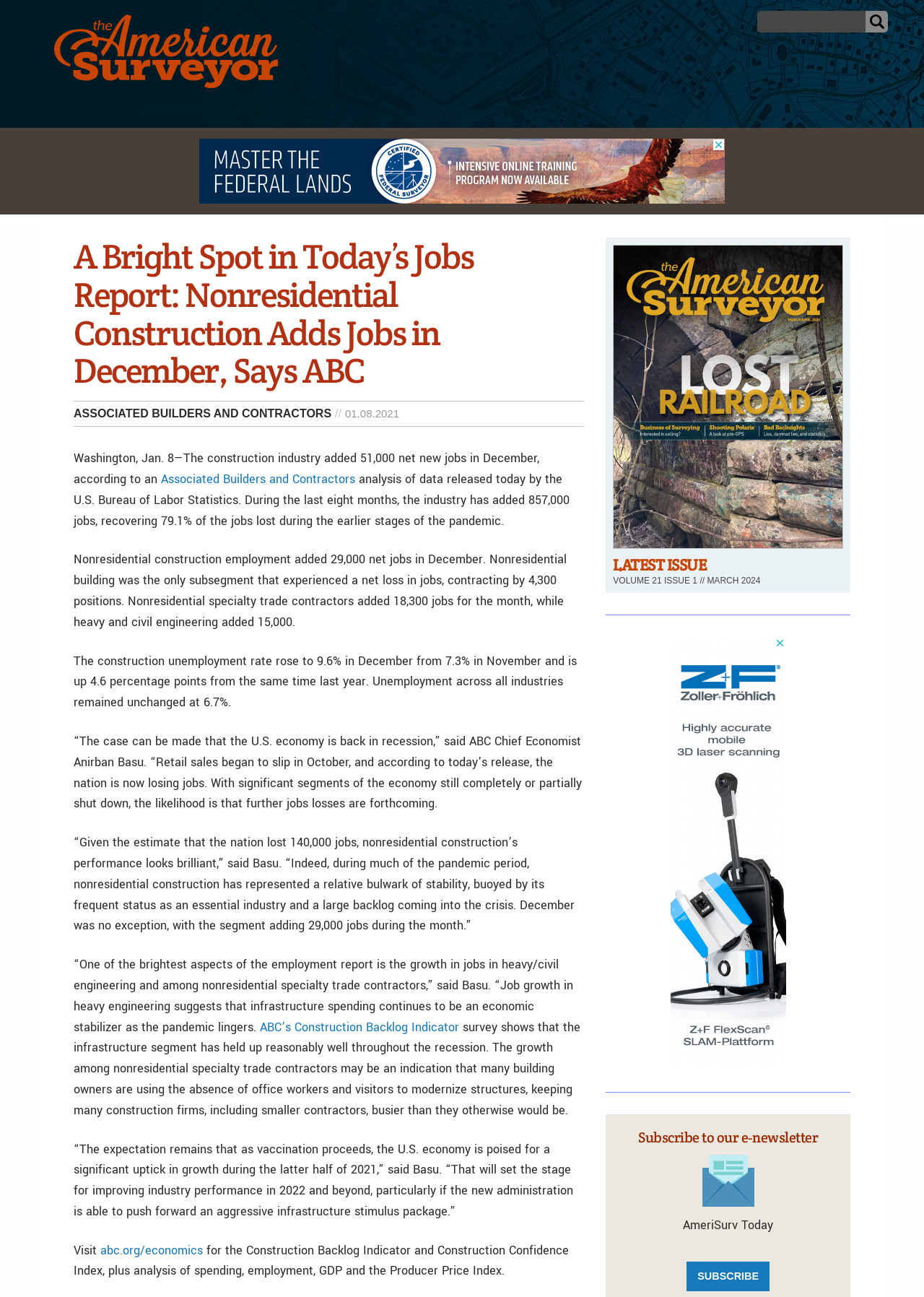Identify the bounding box coordinates of the section to be clicked to complete the task described by the following instruction: "Read the LATEST ISSUE". The coordinates should be four float numbers between 0 and 1, formatted as [left, top, right, bottom].

[0.664, 0.189, 0.912, 0.452]